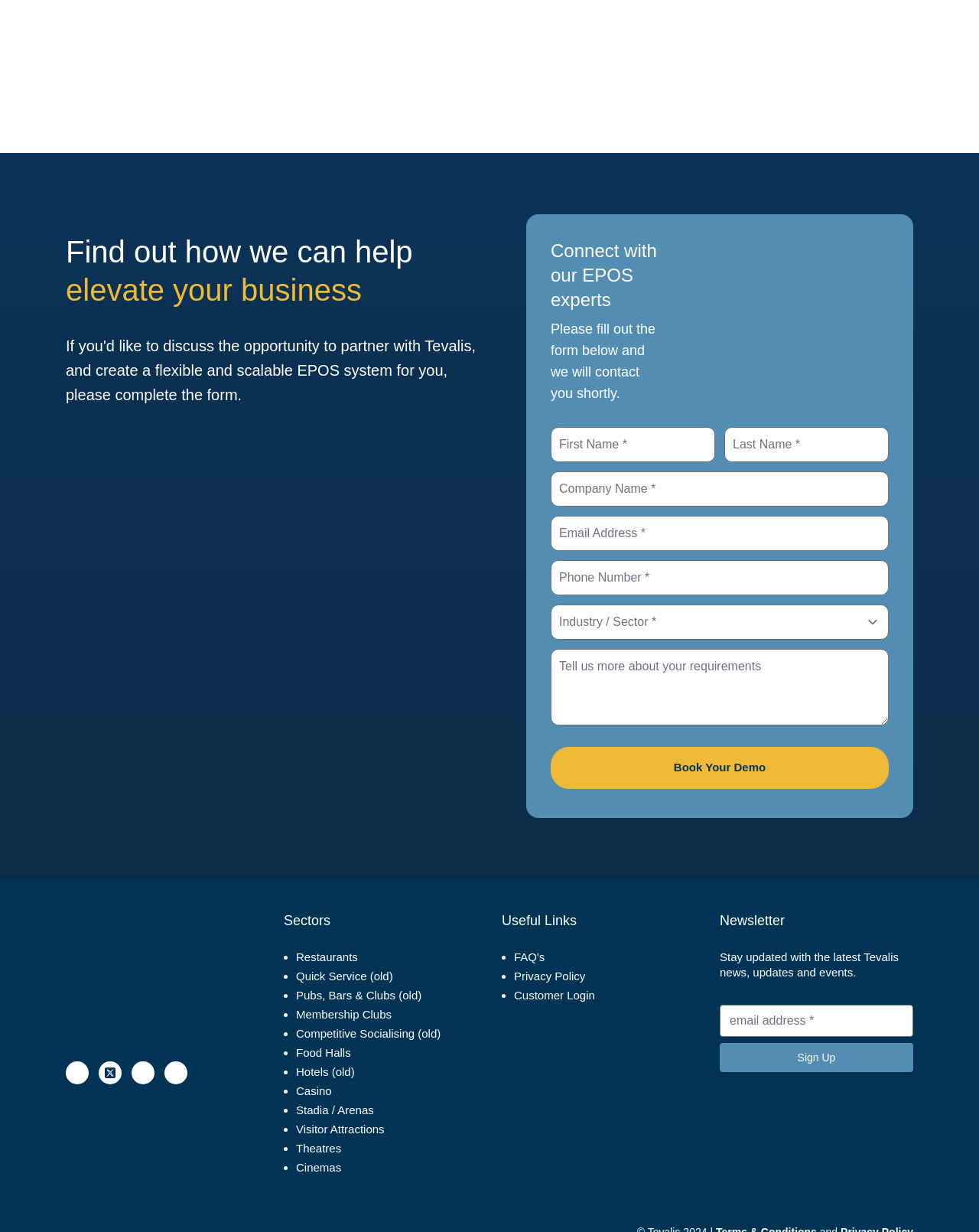Please mark the bounding box coordinates of the area that should be clicked to carry out the instruction: "Get help for Kato & Agents Society".

None